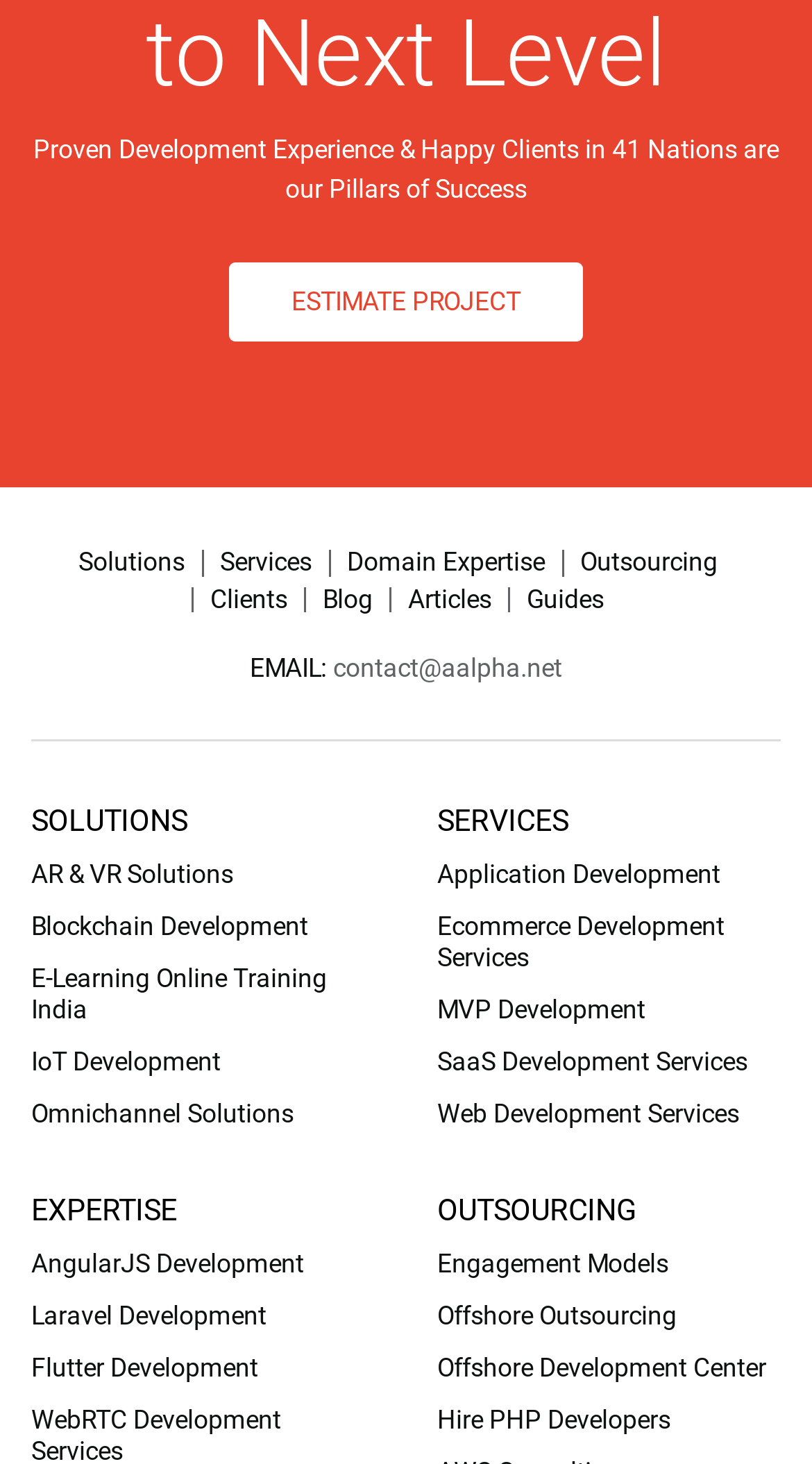Please answer the following question using a single word or phrase: 
What is the first link under 'OUTSOURCING'?

Engagement Models